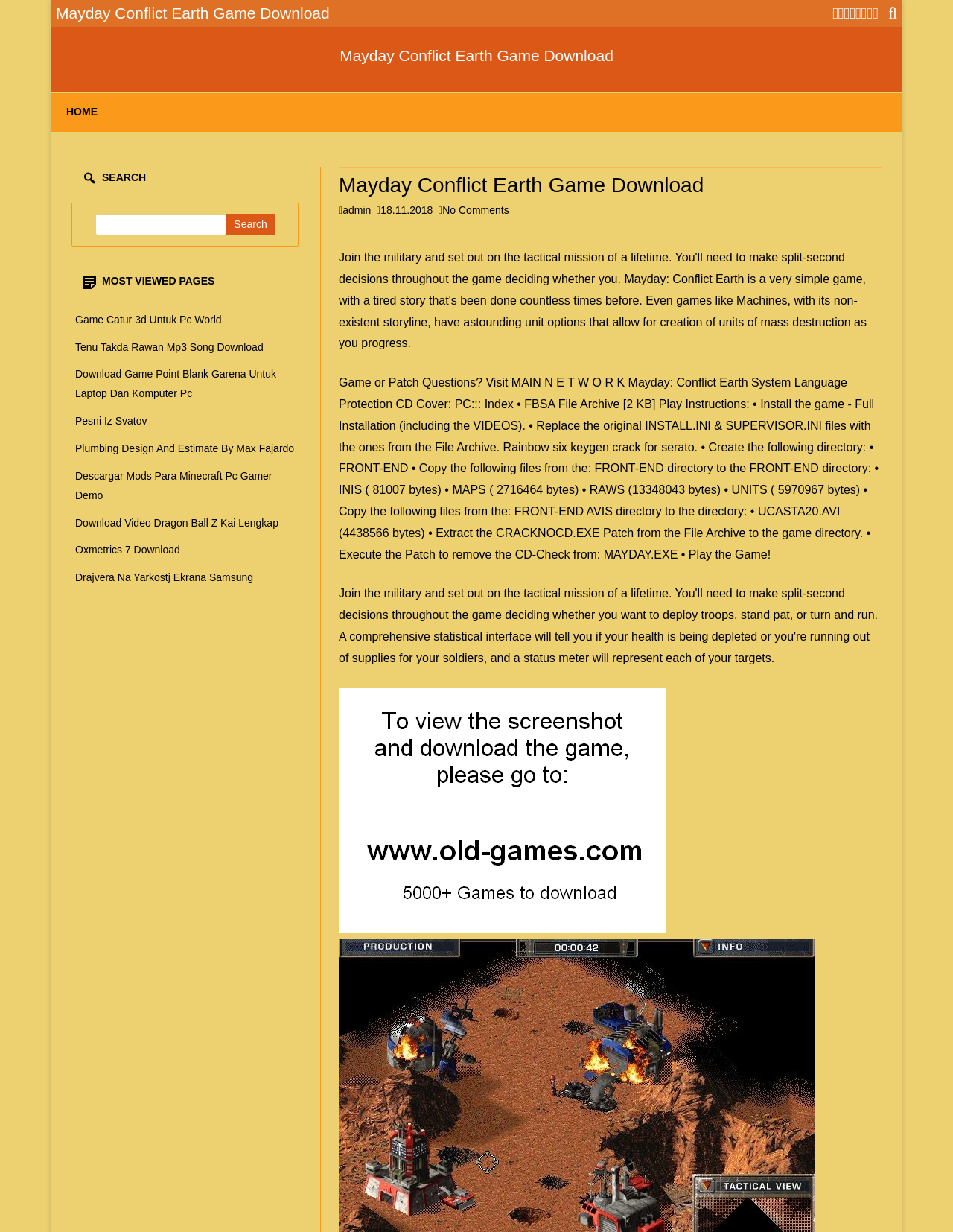Please respond to the question with a concise word or phrase:
What is the format of the date mentioned on the webpage?

DD.MM.YYYY